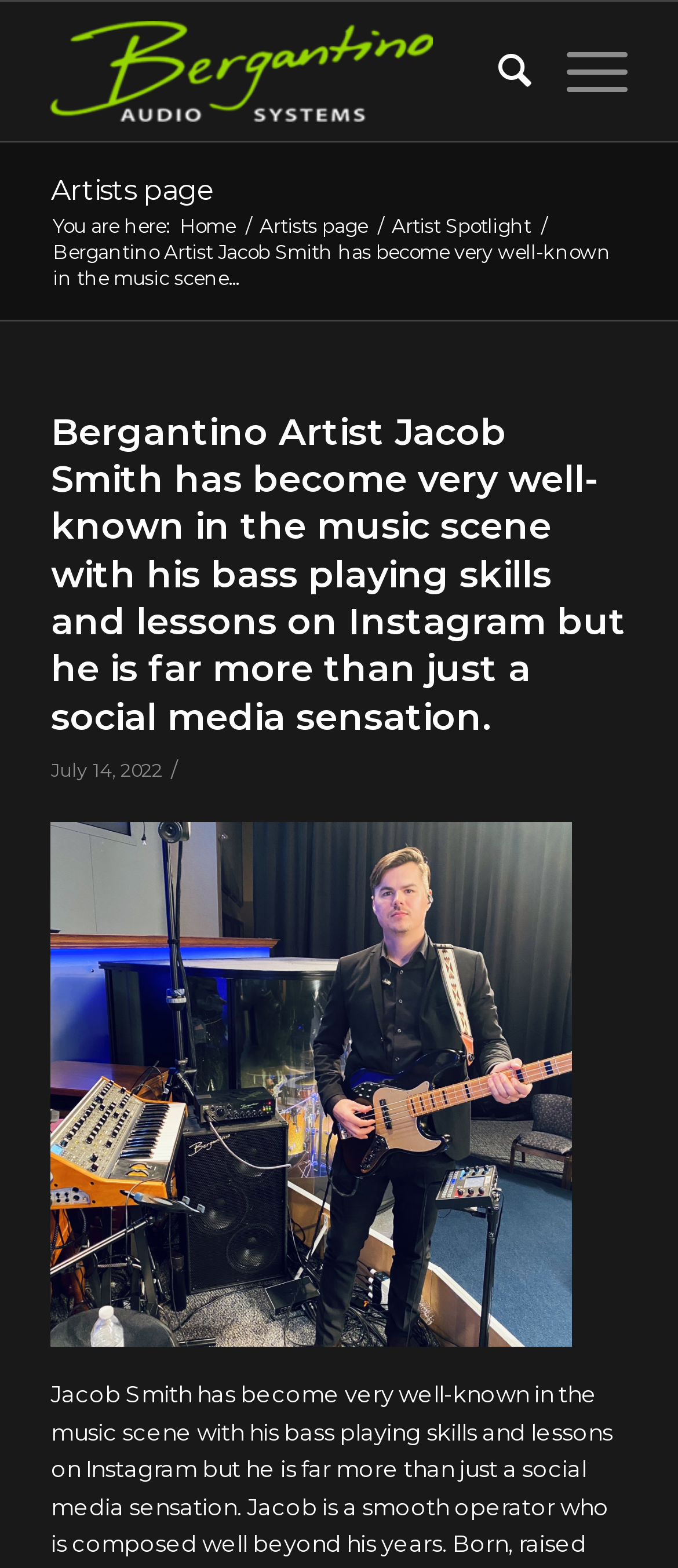Determine the bounding box for the UI element that matches this description: "Artists page".

[0.075, 0.111, 0.316, 0.132]